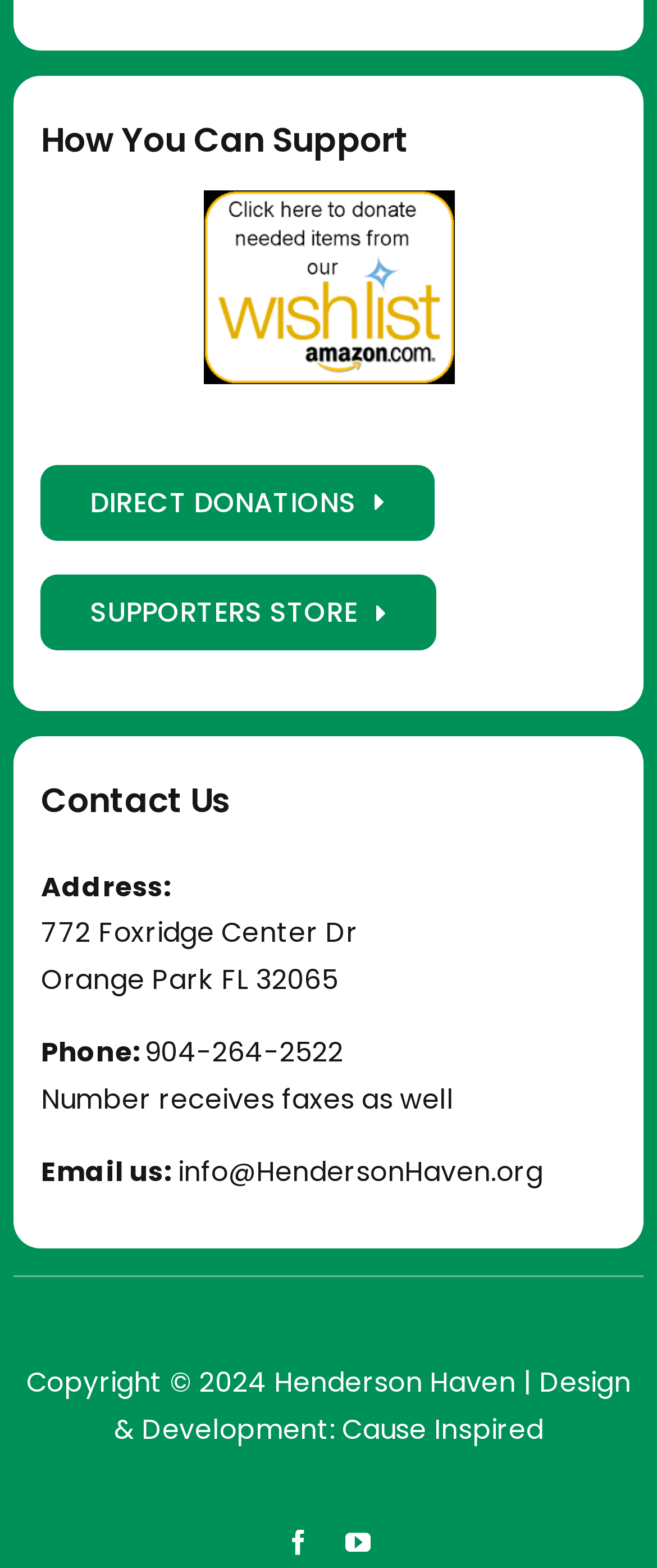What is the phone number to contact?
Answer briefly with a single word or phrase based on the image.

904-264-2522